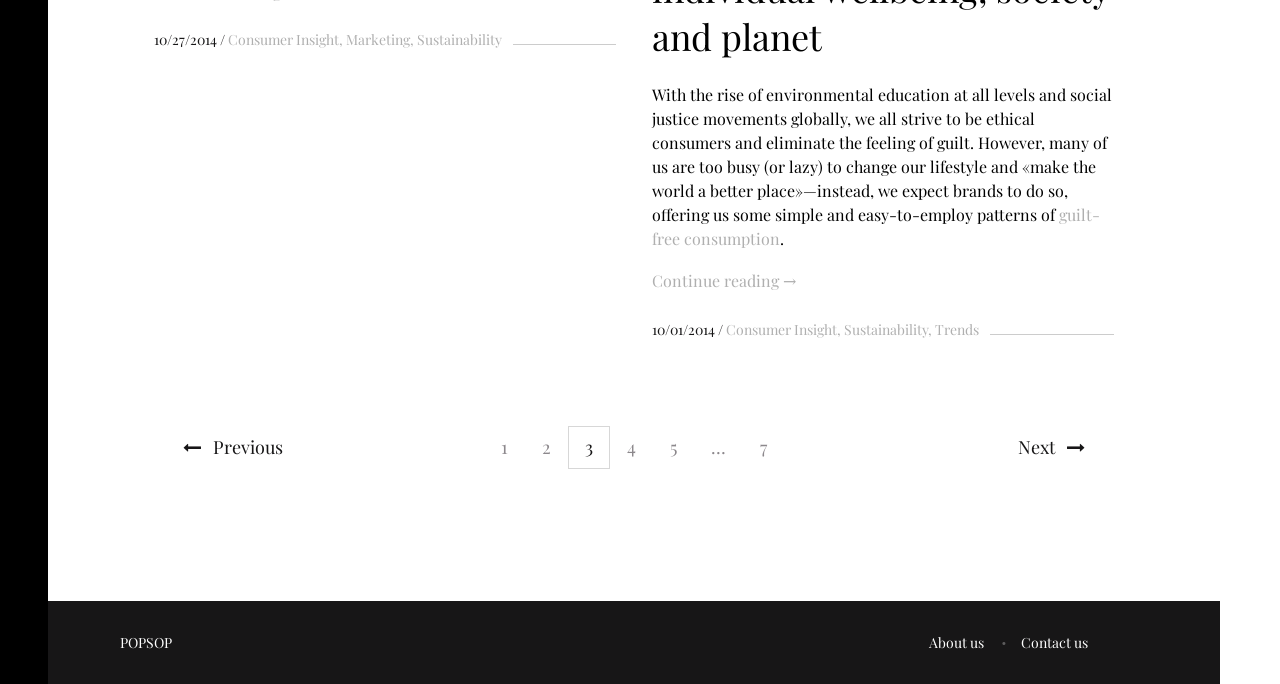Answer the following in one word or a short phrase: 
How many pages are there in total?

7